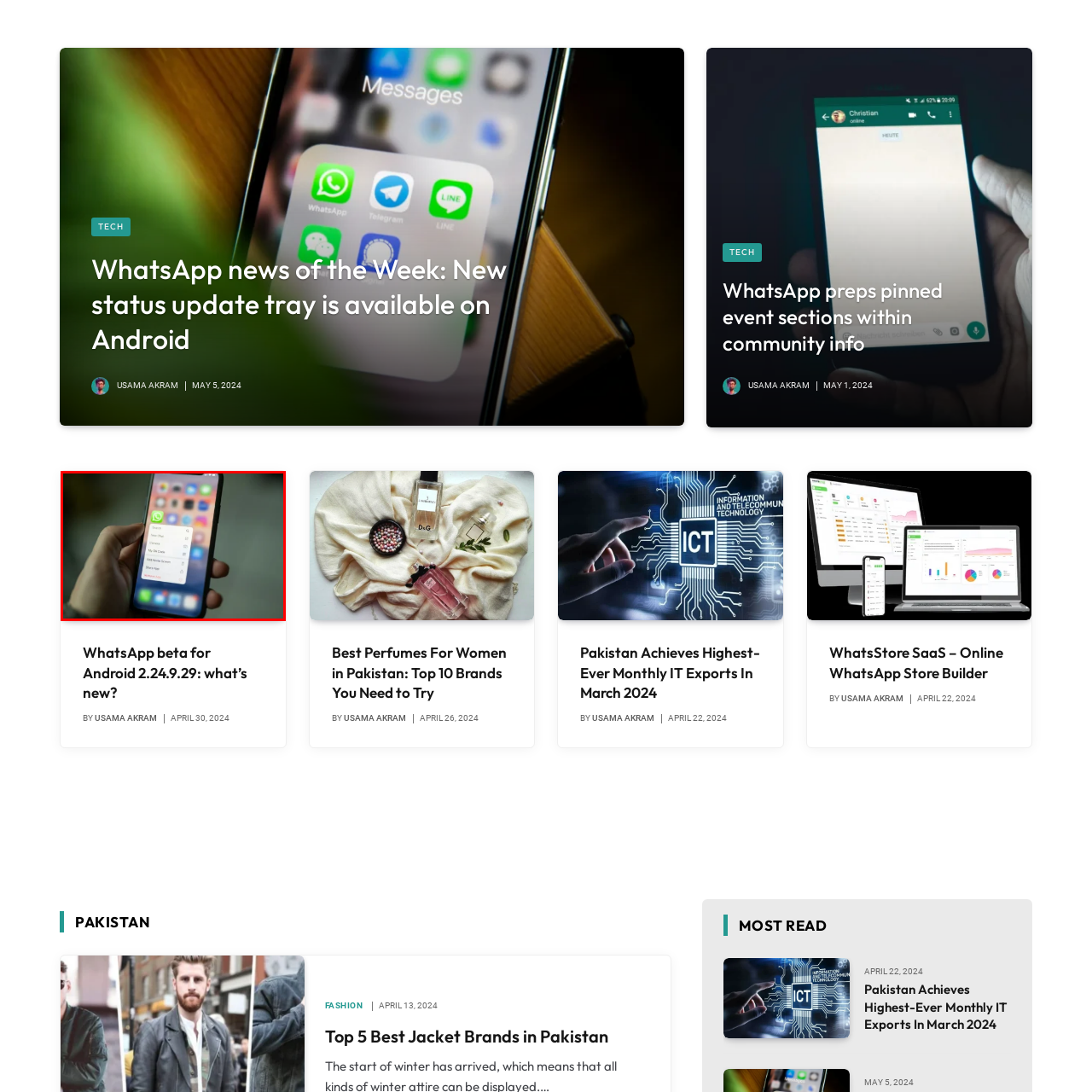Direct your attention to the image encased in a red frame, What is the focus of the image? Please answer in one word or a brief phrase.

The phone